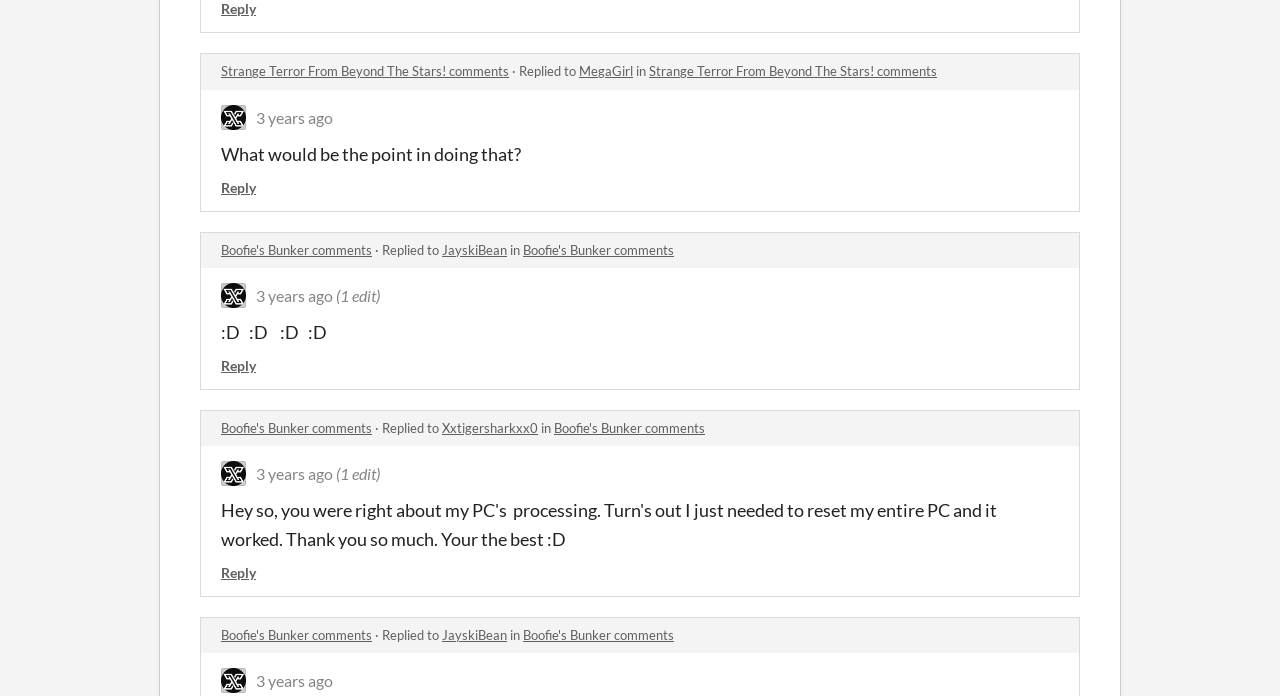Please identify the bounding box coordinates of the clickable region that I should interact with to perform the following instruction: "Read the answer from Roy L. Galloway III". The coordinates should be expressed as four float numbers between 0 and 1, i.e., [left, top, right, bottom].

None